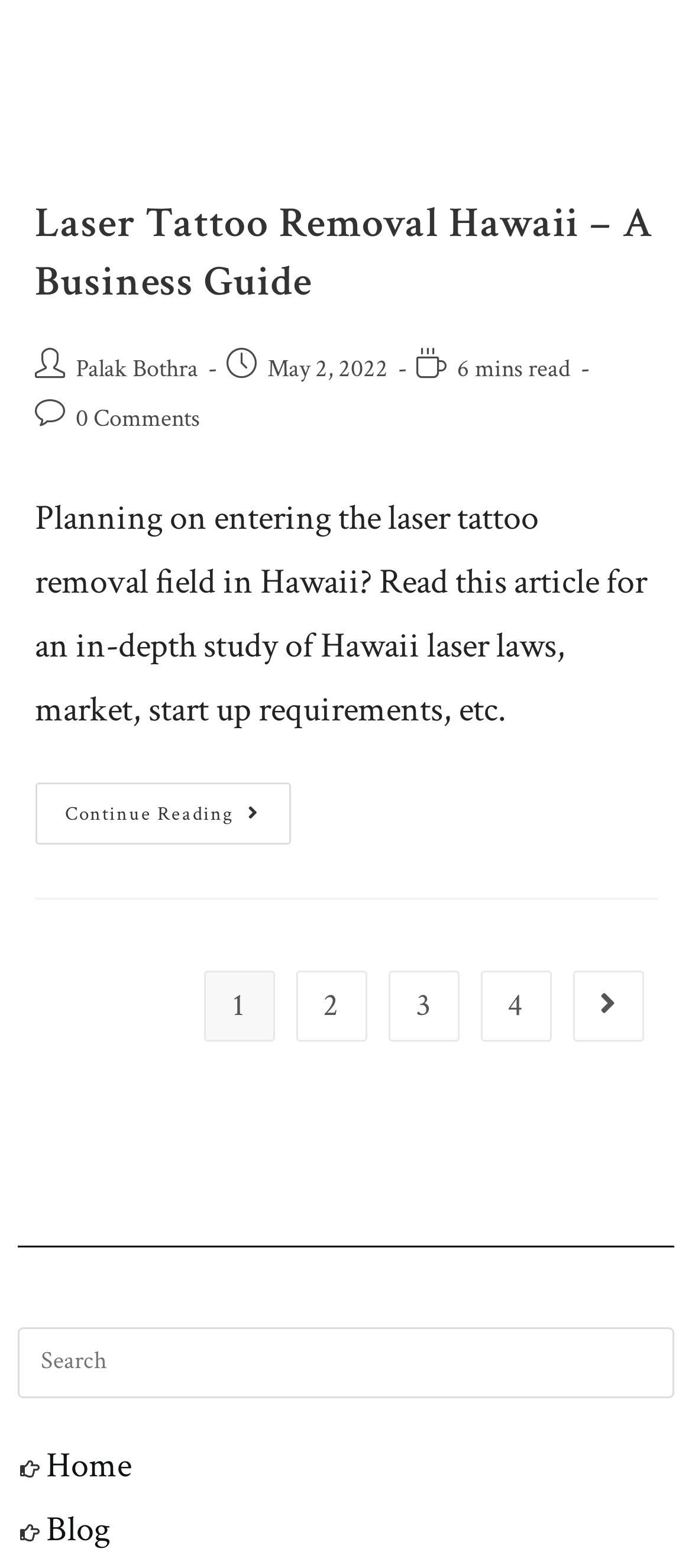Using the element description 0 Comments, predict the bounding box coordinates for the UI element. Provide the coordinates in (top-left x, top-left y, bottom-right x, bottom-right y) format with values ranging from 0 to 1.

[0.109, 0.257, 0.288, 0.277]